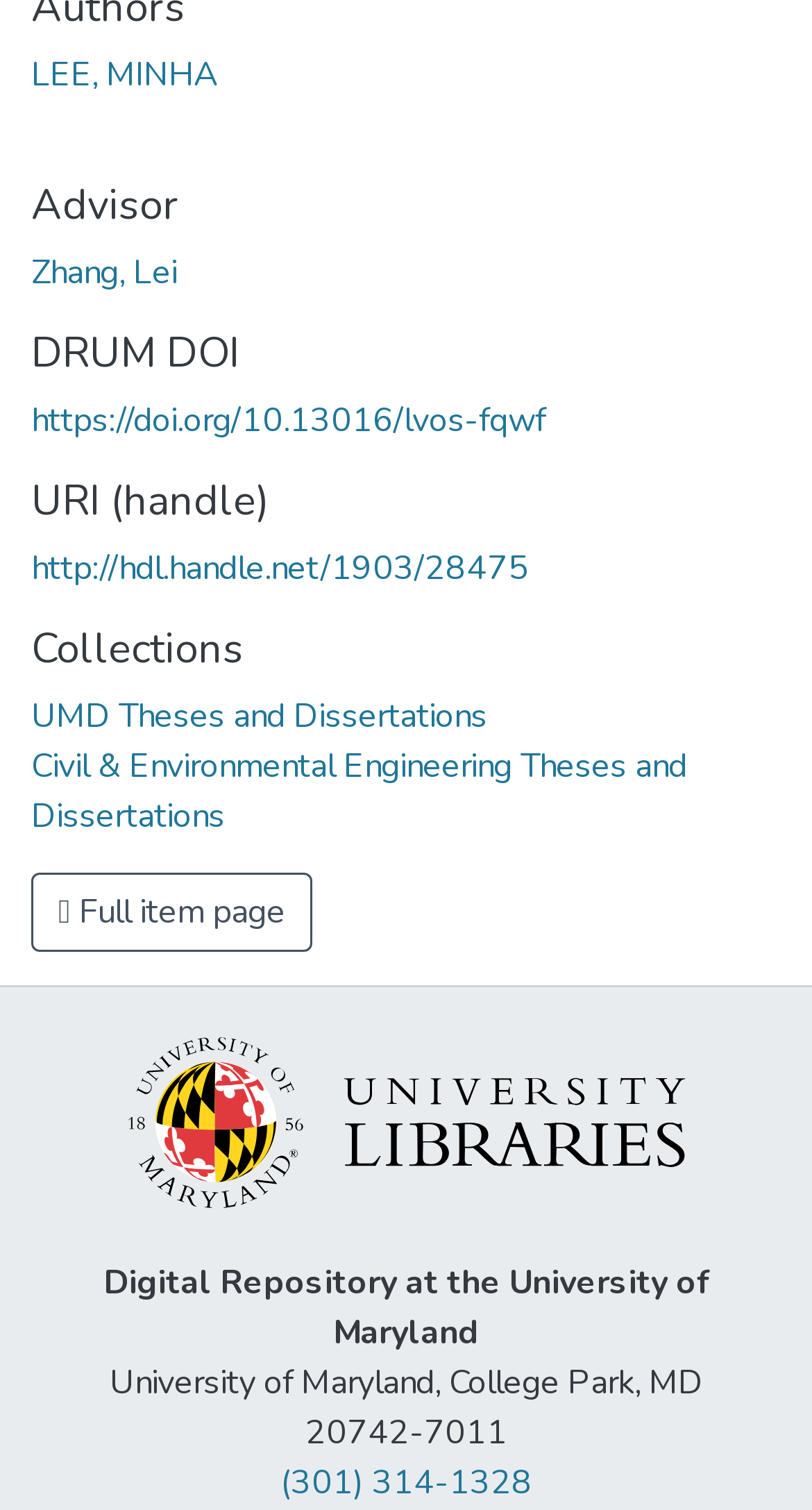Please indicate the bounding box coordinates for the clickable area to complete the following task: "View advisor's page". The coordinates should be specified as four float numbers between 0 and 1, i.e., [left, top, right, bottom].

[0.038, 0.034, 0.269, 0.064]